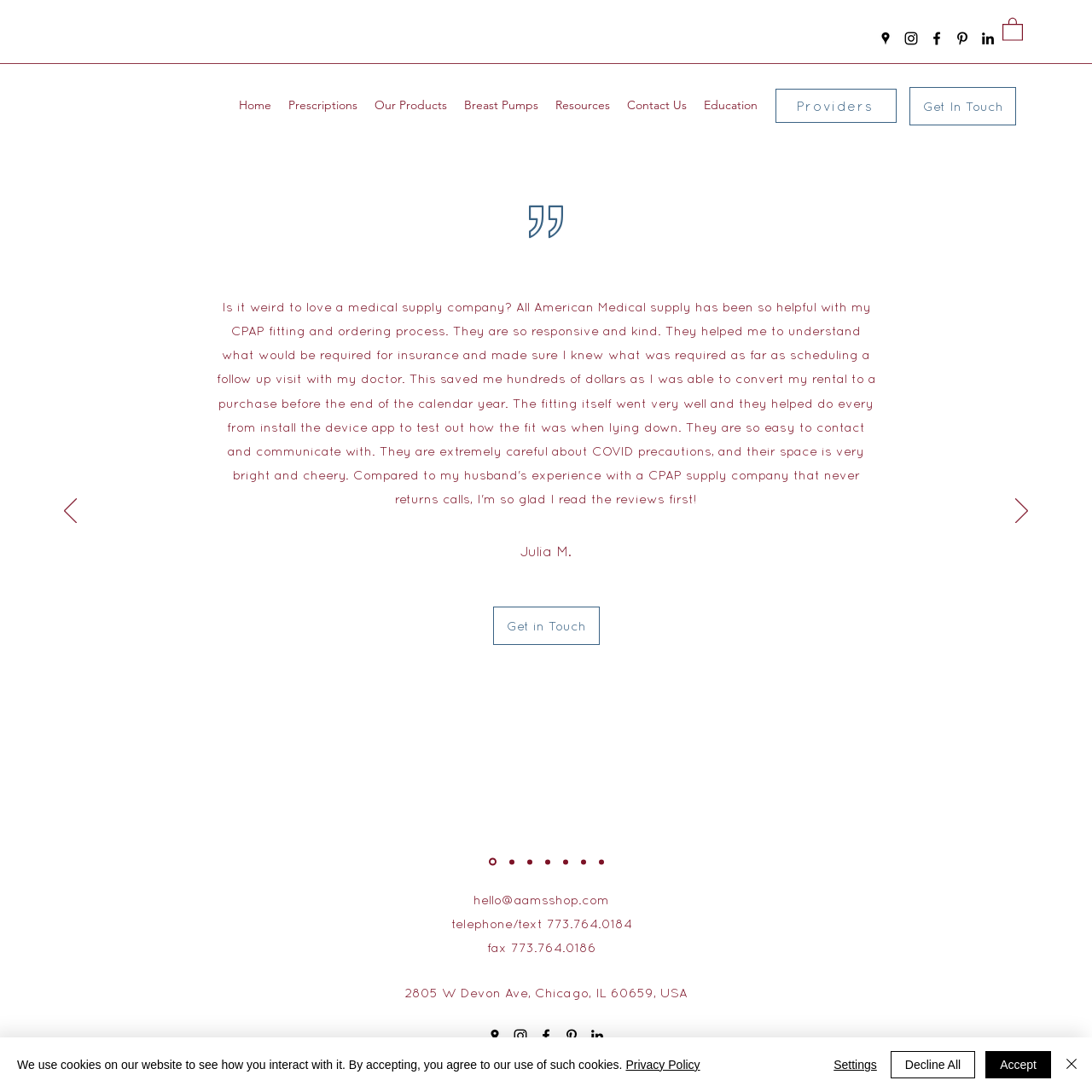What is the address of the company? From the image, respond with a single word or brief phrase.

2805 W Devon Ave, Chicago, IL 60659, USA